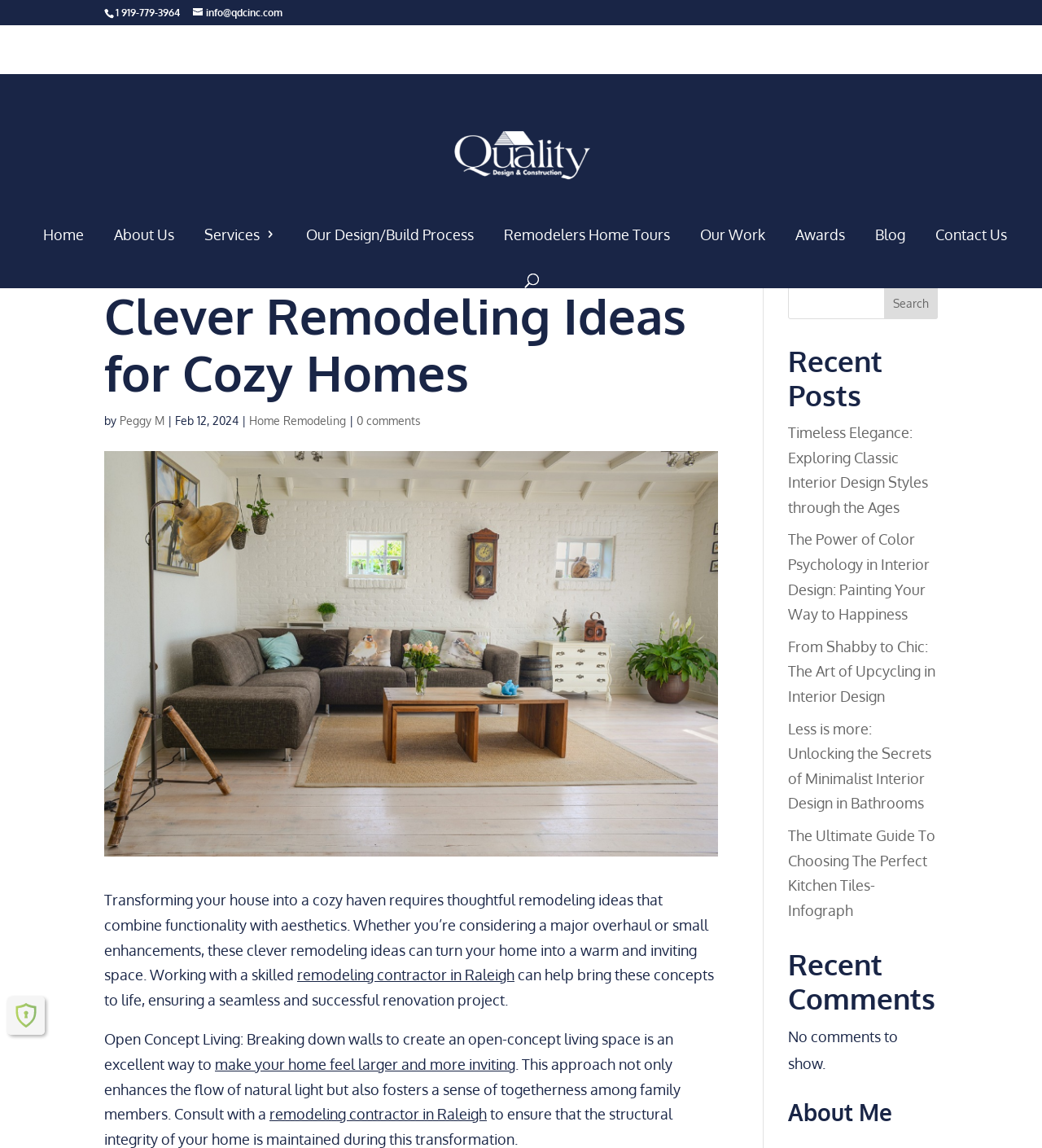Describe all the key features and sections of the webpage thoroughly.

This webpage is about Clever Remodeling Ideas for Cozy Homes, with a focus on residential and light commercial remodeling. At the top, there is a navigation menu with links to different sections of the website, including Home, About Us, Services, and Contact Us. Below the navigation menu, there is a search bar where users can search for specific topics.

The main content of the webpage is divided into several sections. The first section has a heading "Clever Remodeling Ideas for Cozy Homes" and features an image of a cozy living room with a grey sofa and lamp. Below the image, there is a paragraph of text that discusses the importance of thoughtful remodeling ideas that combine functionality with aesthetics.

The next section has a heading "Open Concept Living" and discusses the benefits of creating an open-concept living space by breaking down walls. This section includes a link to a remodeling contractor in Raleigh who can help bring this concept to life.

The webpage also features a section called "Recent Posts" which lists several article titles related to interior design and remodeling, such as "Timeless Elegance: Exploring Classic Interior Design Styles through the Ages" and "The Power of Color Psychology in Interior Design: Painting Your Way to Happiness".

Additionally, there is a section called "Recent Comments" which currently shows no comments. Below this section, there is a heading "About Me" which appears to be a brief introduction to the author or creator of the webpage.

At the very bottom of the webpage, there is a link to Shield Security, a WordPress security plugin, along with a small image.